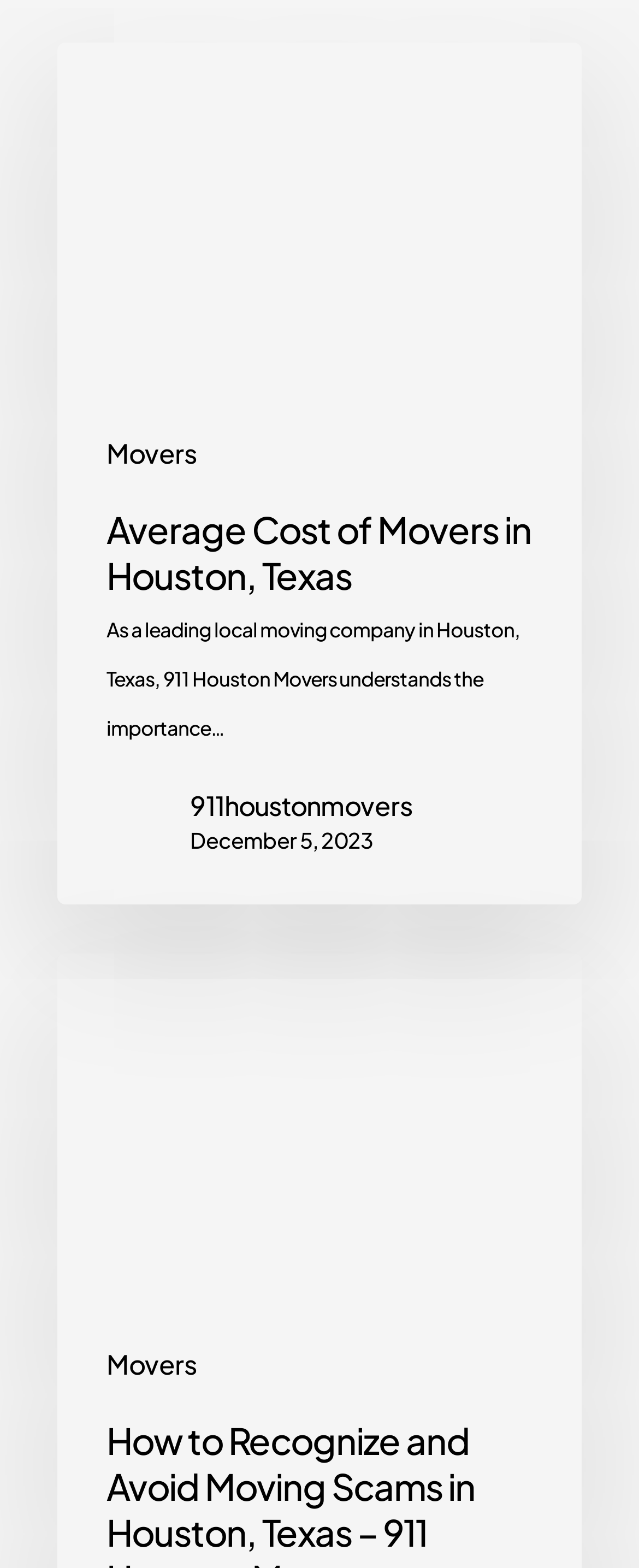Identify and provide the bounding box for the element described by: "911houstonmovers".

[0.297, 0.501, 0.645, 0.526]